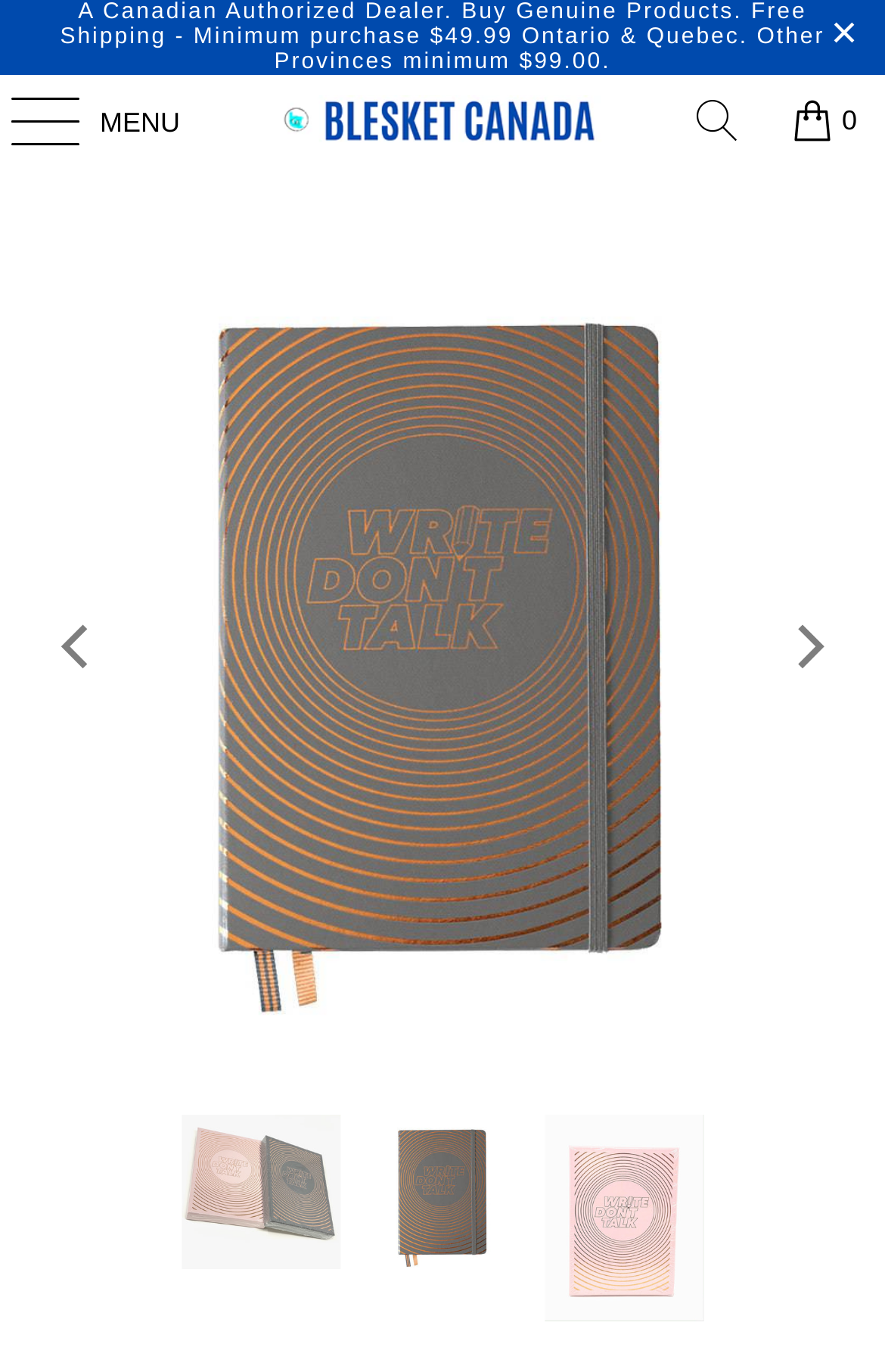Determine the main headline of the webpage and provide its text.

LEUCHTTURM1917 Write don't talk Limited Special Edition